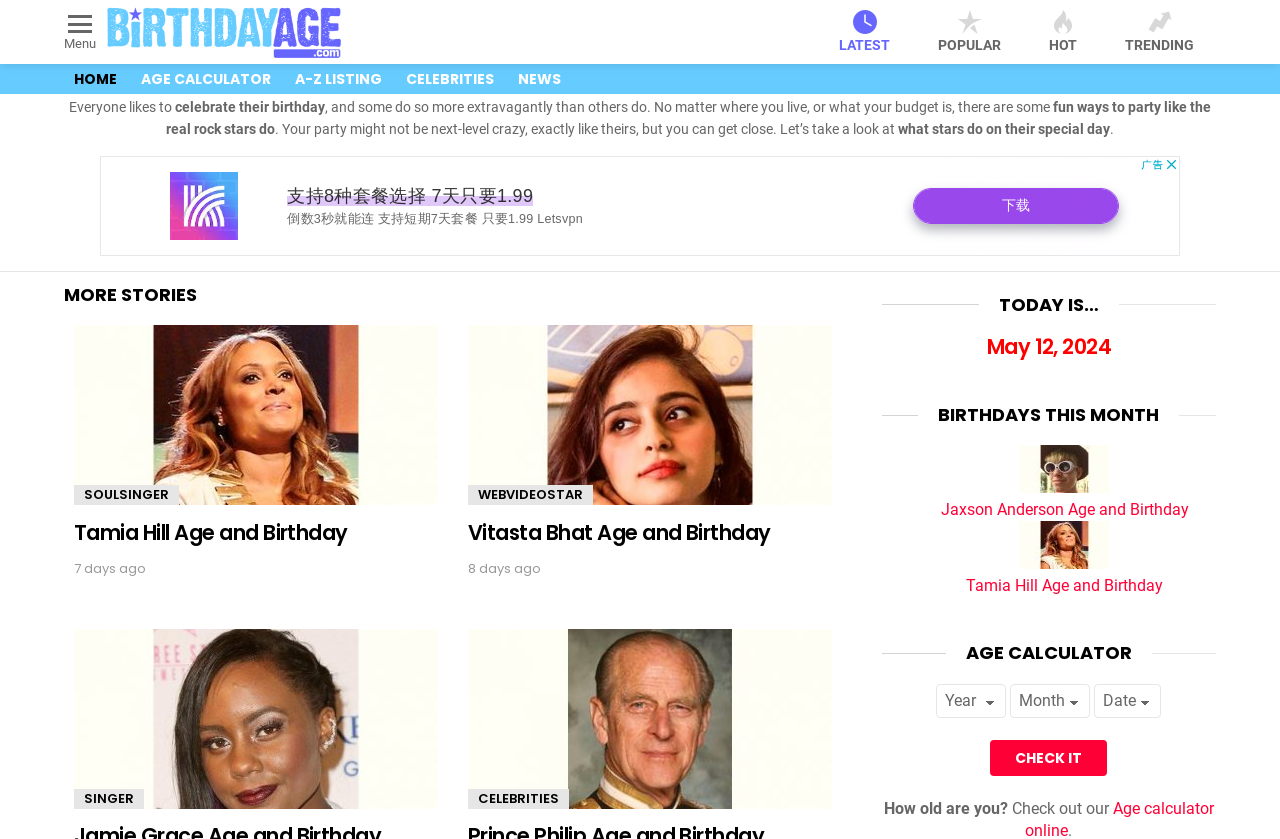What is the purpose of this website?
Provide an in-depth and detailed explanation in response to the question.

Based on the webpage's content, it appears to be a website that provides information about famous celebrities' birthdays and ages. The website has a list of celebrities with their birthdays and ages, and also has an age calculator feature.